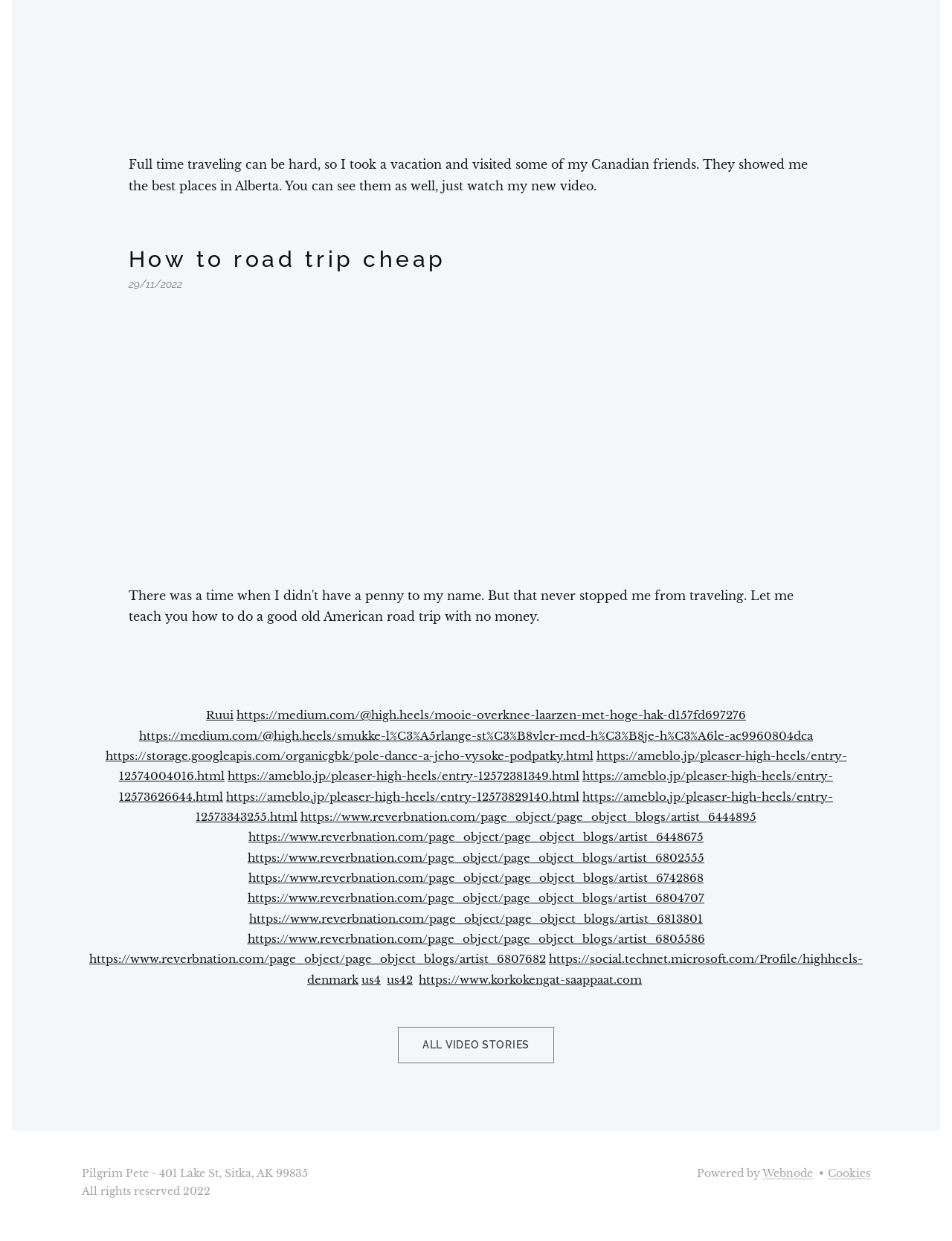Locate the bounding box coordinates of the clickable element to fulfill the following instruction: "Watch ALL VIDEO STORIES". Provide the coordinates as four float numbers between 0 and 1 in the format [left, top, right, bottom].

[0.418, 0.827, 0.582, 0.856]